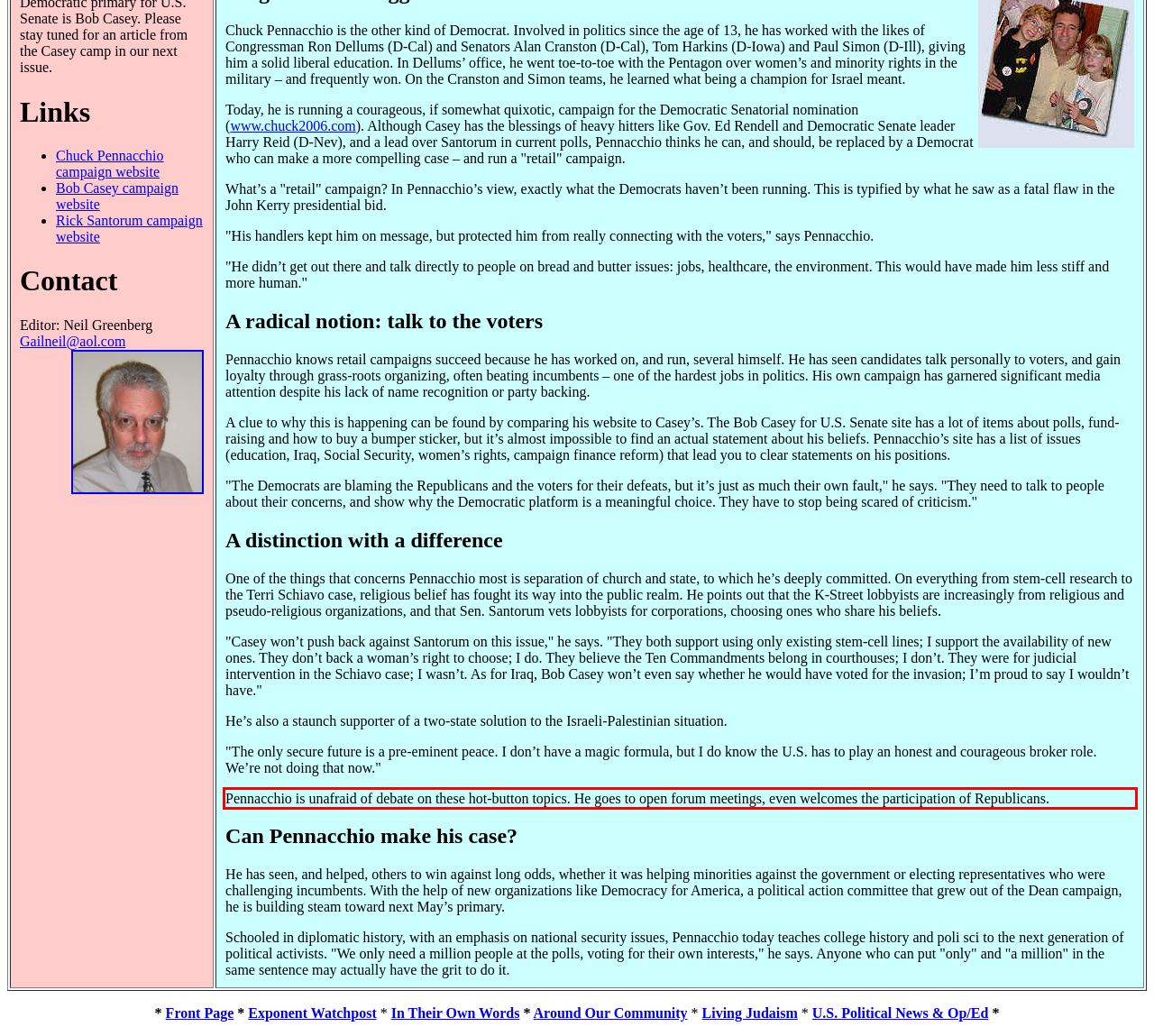Given a screenshot of a webpage, identify the red bounding box and perform OCR to recognize the text within that box.

Pennacchio is unafraid of debate on these hot-button topics. He goes to open forum meetings, even welcomes the participation of Republicans.